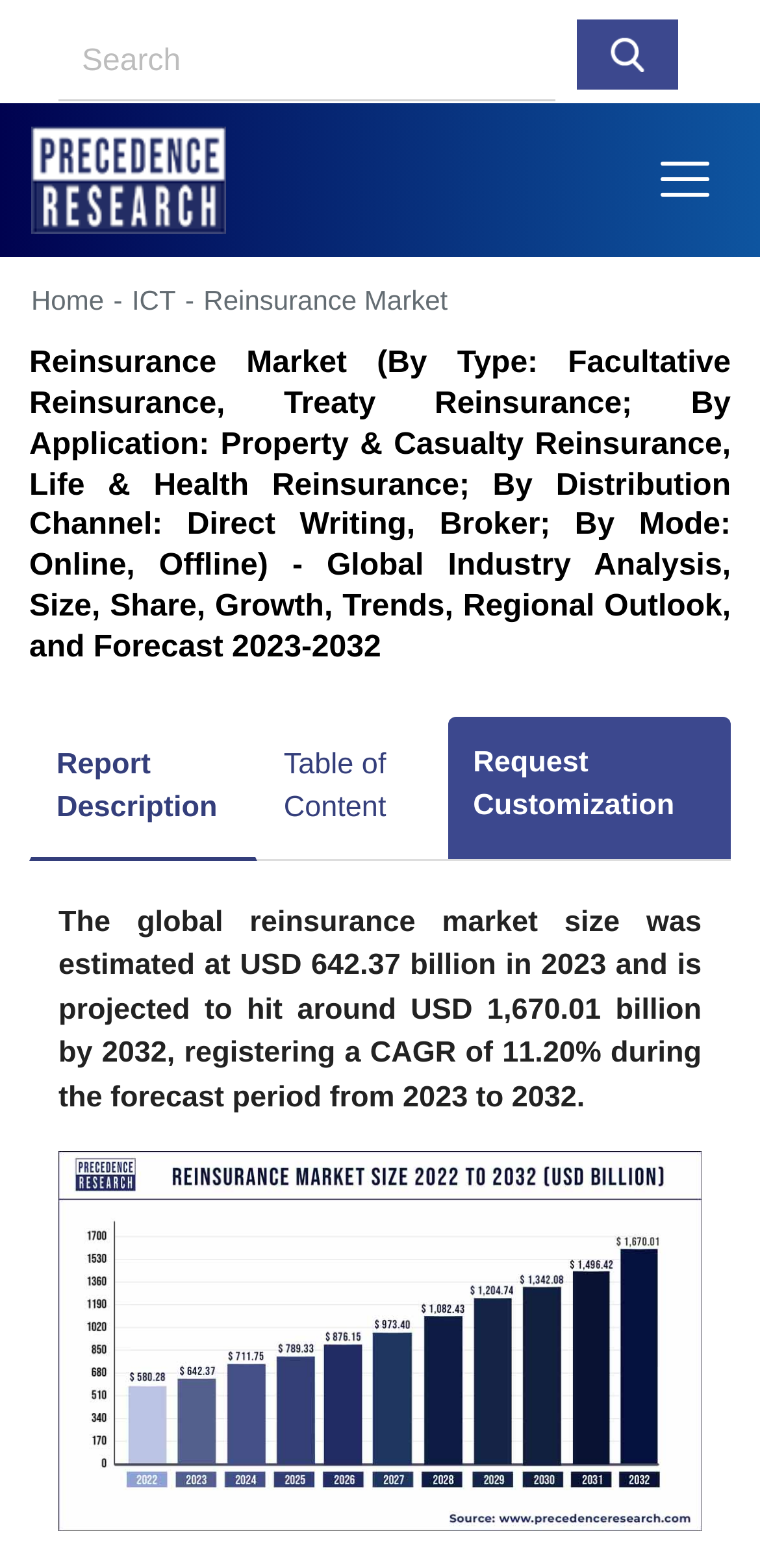Create an elaborate caption that covers all aspects of the webpage.

The webpage is about the reinsurance market, with a focus on its size and growth projections. At the top left, there is a search bar with a search button and a search icon. Next to the search bar, there is a button to toggle navigation. On the top right, there is a link to "Precedence Research" with a corresponding image.

Below the top section, there is a navigation breadcrumb with links to "Home" and "ICT", followed by a static text "Reinsurance Market". 

The main heading of the page is a long title that describes the reinsurance market, including its types, applications, distribution channels, and modes. Below the heading, there are three links: "Report Description", "Table of Content", and "Request Customization".

The main content of the page is a static text that summarizes the reinsurance market size, estimating it to be USD 642.37 billion in 2023 and projected to reach USD 1,670.01 billion by 2032, with a CAGR of 11.20%. Below this text, there is an image related to the reinsurance market size from 2023 to 2032.